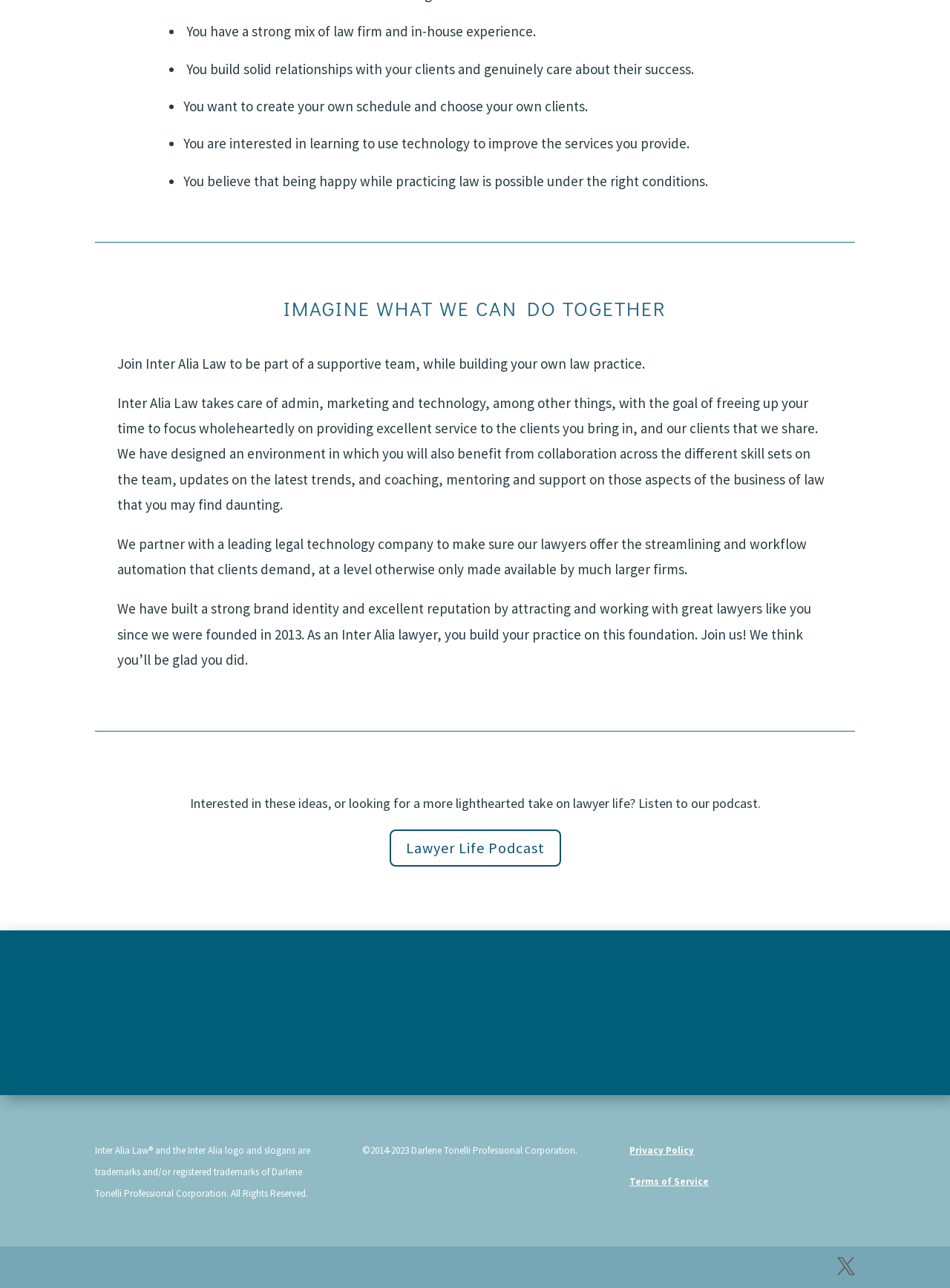Identify the bounding box for the element characterized by the following description: "Lawyer Life Podcast".

[0.41, 0.644, 0.59, 0.673]